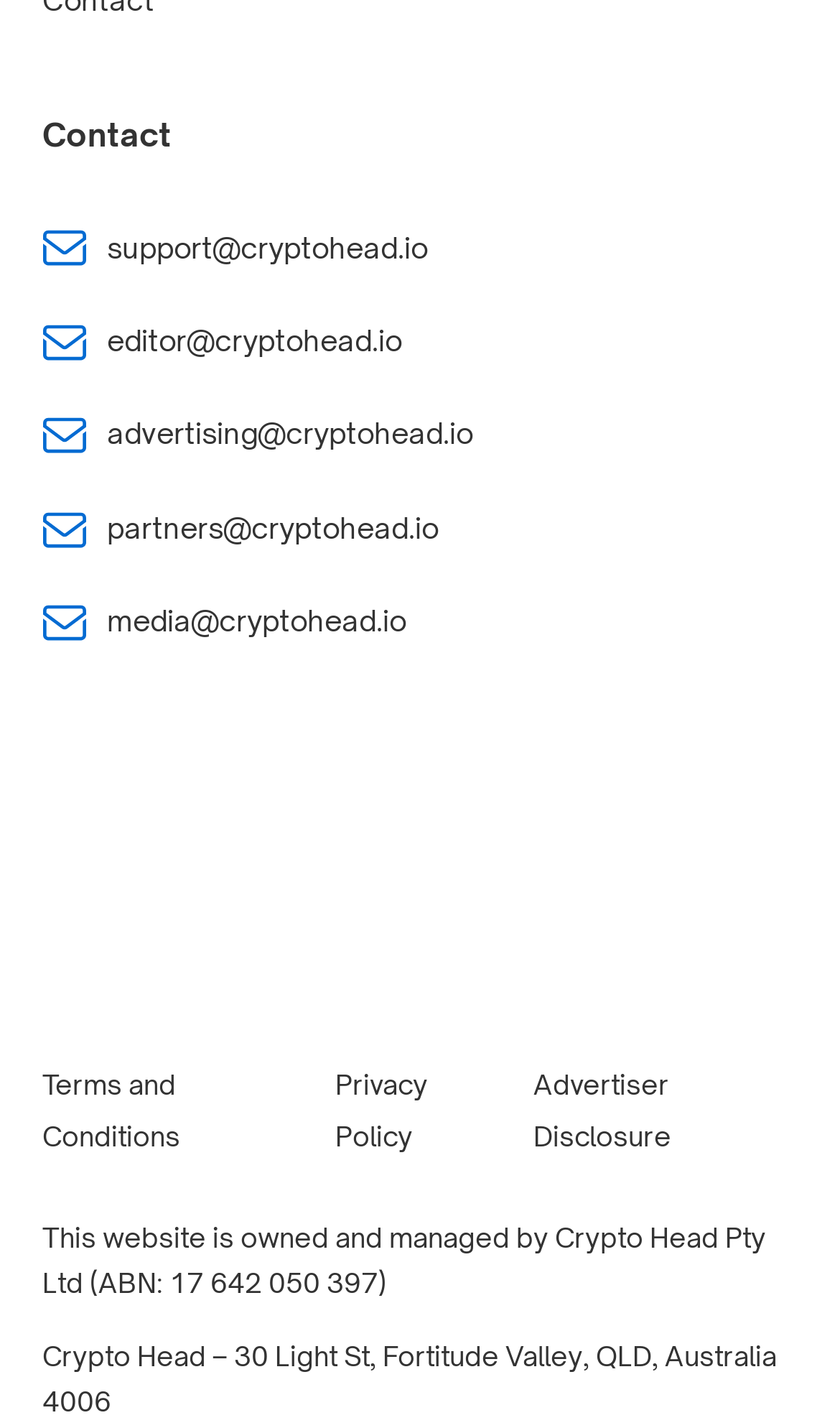What is the company name that owns this website?
Please provide a detailed answer to the question.

I found the company name by reading the static text element at coordinates [0.05, 0.856, 0.912, 0.911]. The text mentions that the website is owned and managed by Crypto Head Pty Ltd.